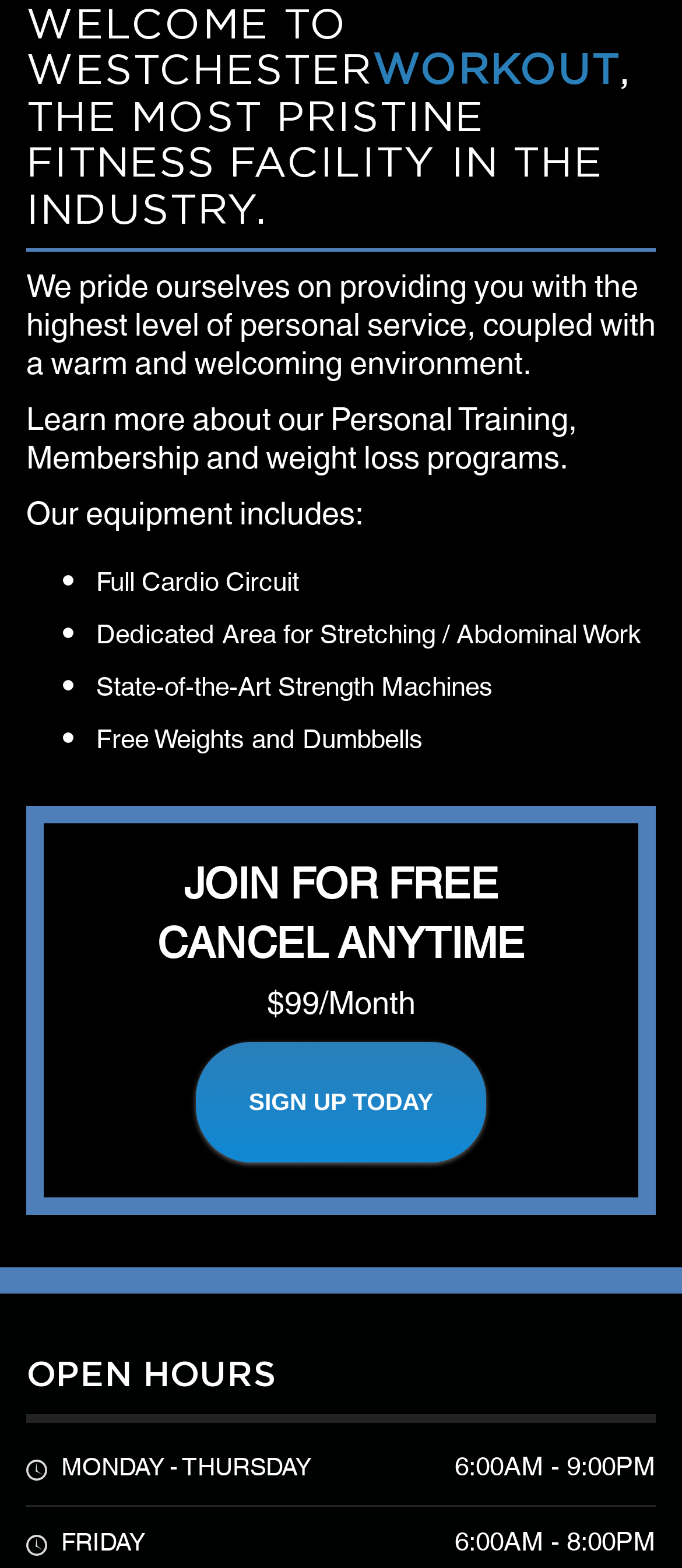Provide the bounding box coordinates of the HTML element this sentence describes: "SIGN UP TODAY". The bounding box coordinates consist of four float numbers between 0 and 1, i.e., [left, top, right, bottom].

[0.313, 0.67, 0.687, 0.736]